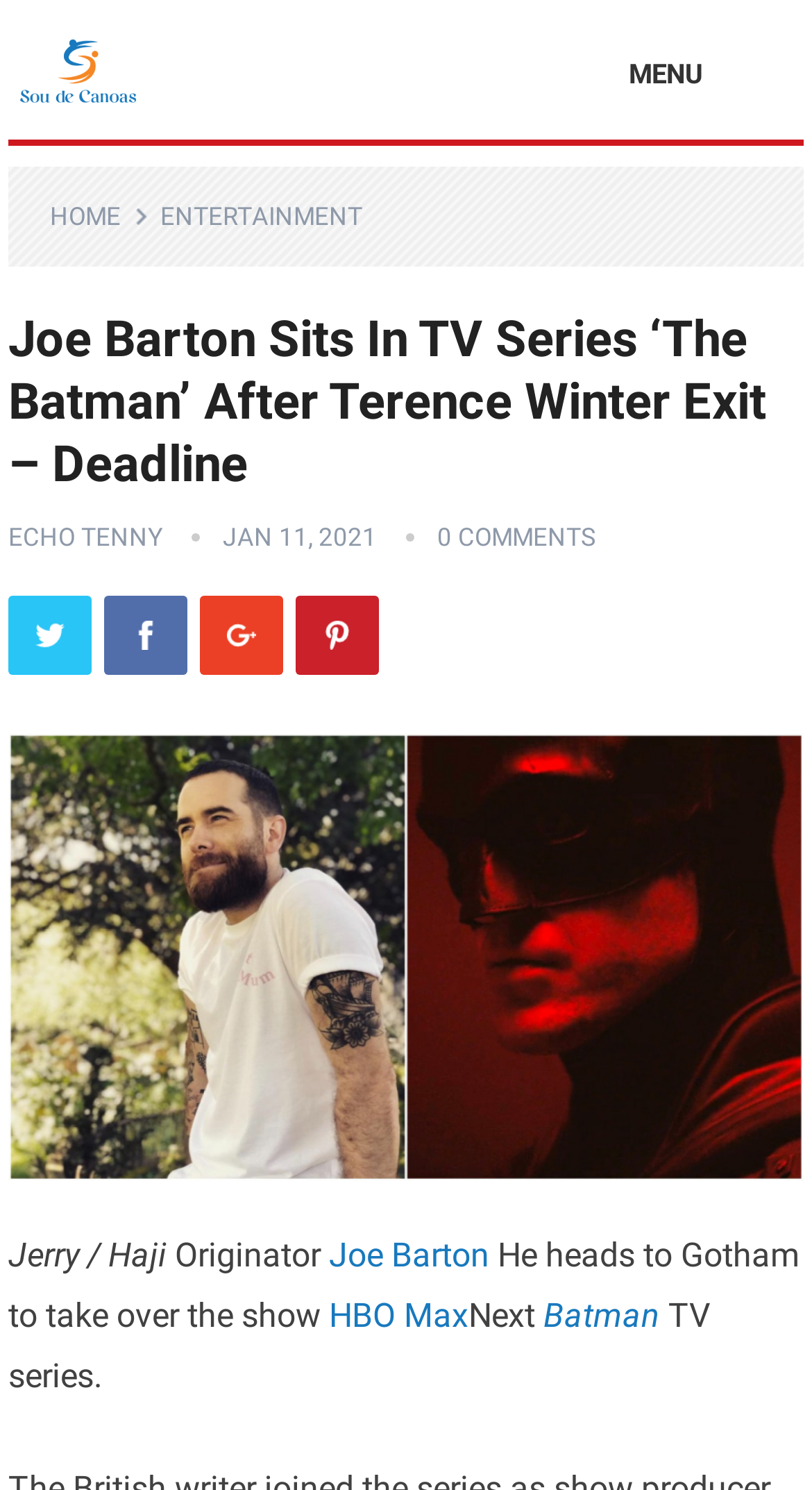Can you specify the bounding box coordinates for the region that should be clicked to fulfill this instruction: "Click on the ENTERTAINMENT link".

[0.197, 0.136, 0.482, 0.155]